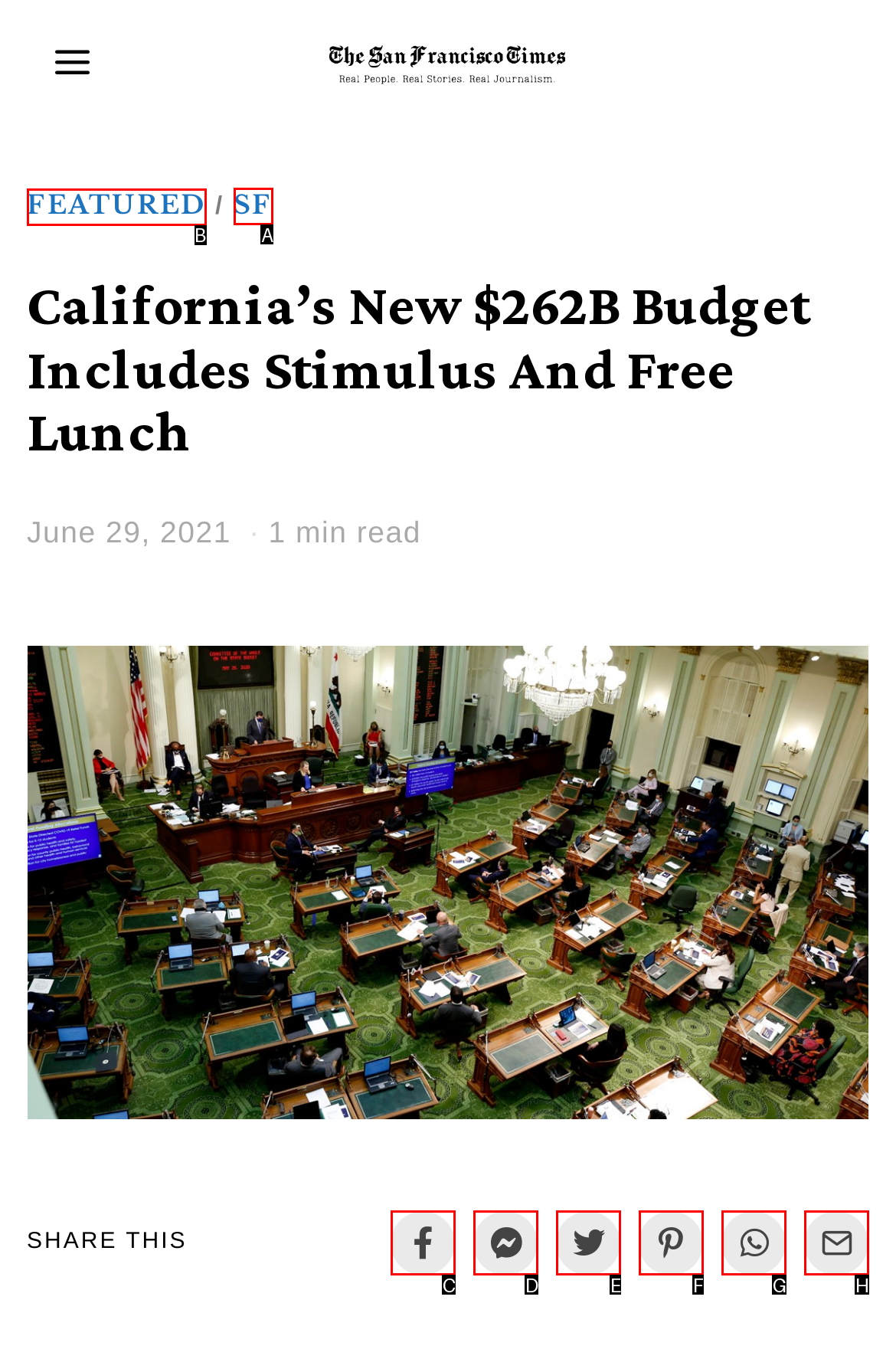For the task: Read about Concerts in New York, Philly to Honor Tucson Composer Dan Asia, specify the letter of the option that should be clicked. Answer with the letter only.

None